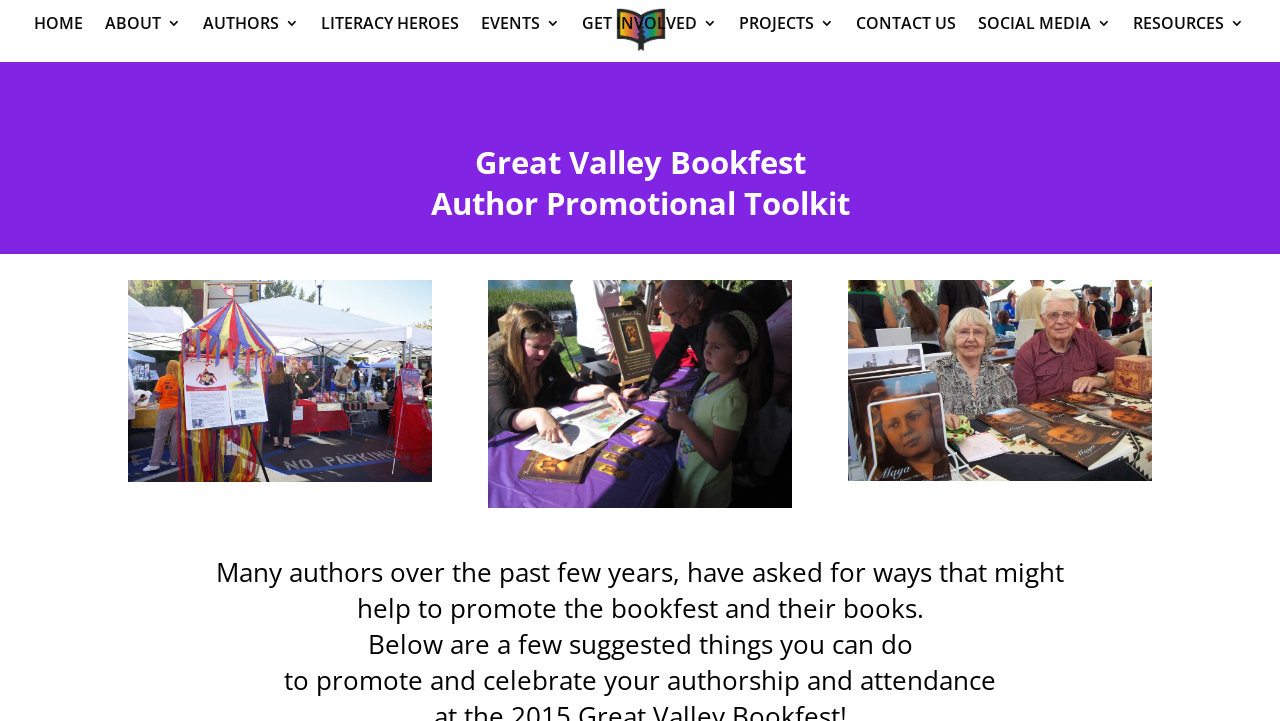Please identify the bounding box coordinates of the clickable region that I should interact with to perform the following instruction: "explore the EVENTS page". The coordinates should be expressed as four float numbers between 0 and 1, i.e., [left, top, right, bottom].

[0.376, 0.022, 0.438, 0.086]